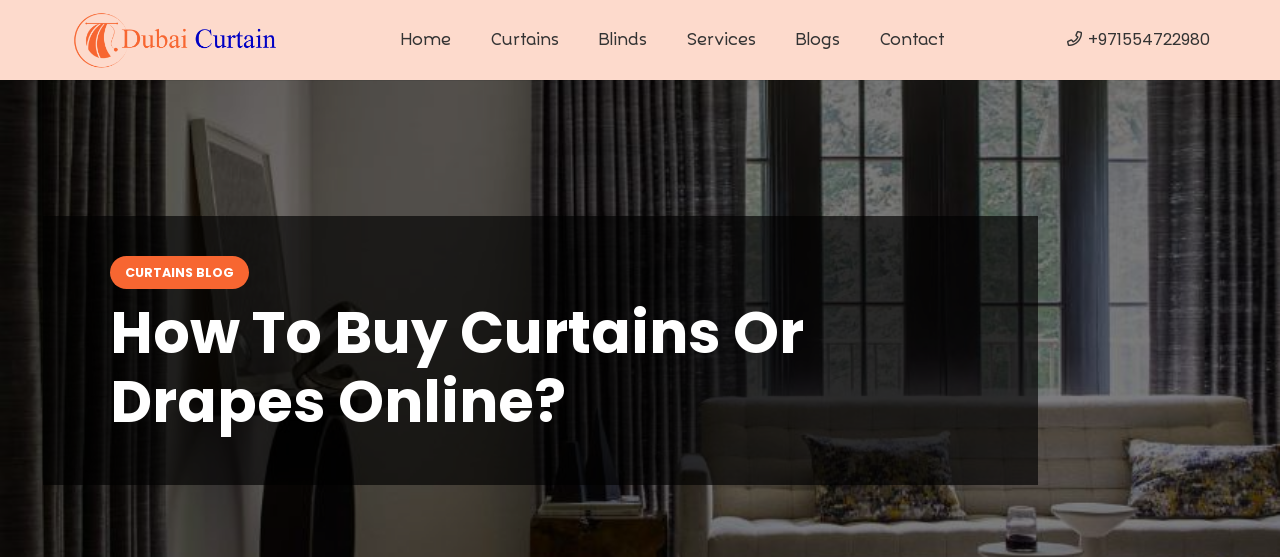Detail all significant aspects of the image you see.

The image features a stylish living room adorned with elegant curtains, showcasing a blend of modern design and comfort. Prominently displayed is the title "How To Buy Curtains Or Drapes Online?" atop a dark overlay, drawing attention to the guide's theme. The website, "Dubai Curtain," is referenced in the top-left corner, alongside navigation links for home, curtains, blinds, services, blogs, and contact information. This visually appealing layout invites readers to explore the benefits of purchasing curtains online, emphasizing accessibility and convenience in home décor.